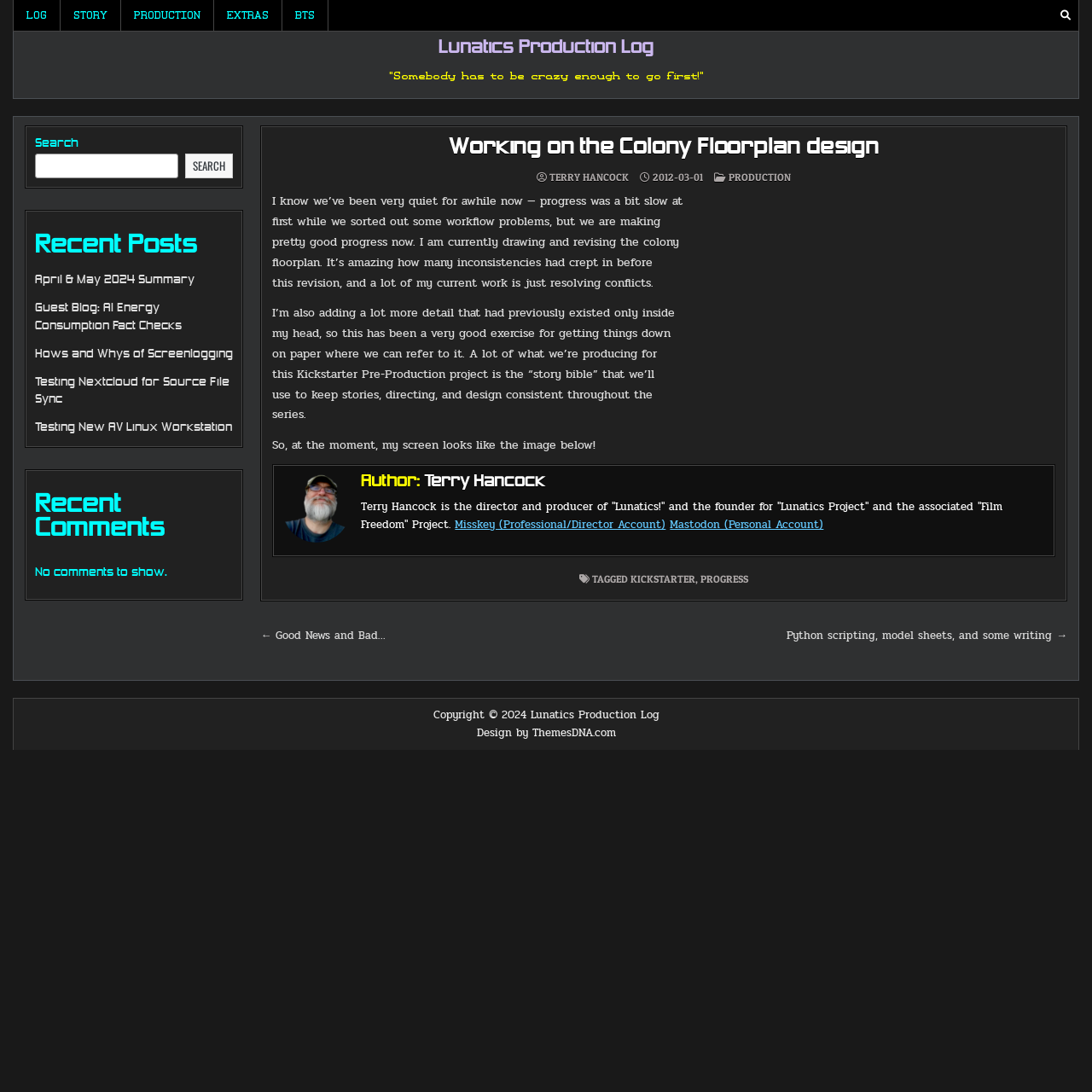Locate the bounding box coordinates of the area you need to click to fulfill this instruction: 'Go to the 'SOLUTIONS' page'. The coordinates must be in the form of four float numbers ranging from 0 to 1: [left, top, right, bottom].

None